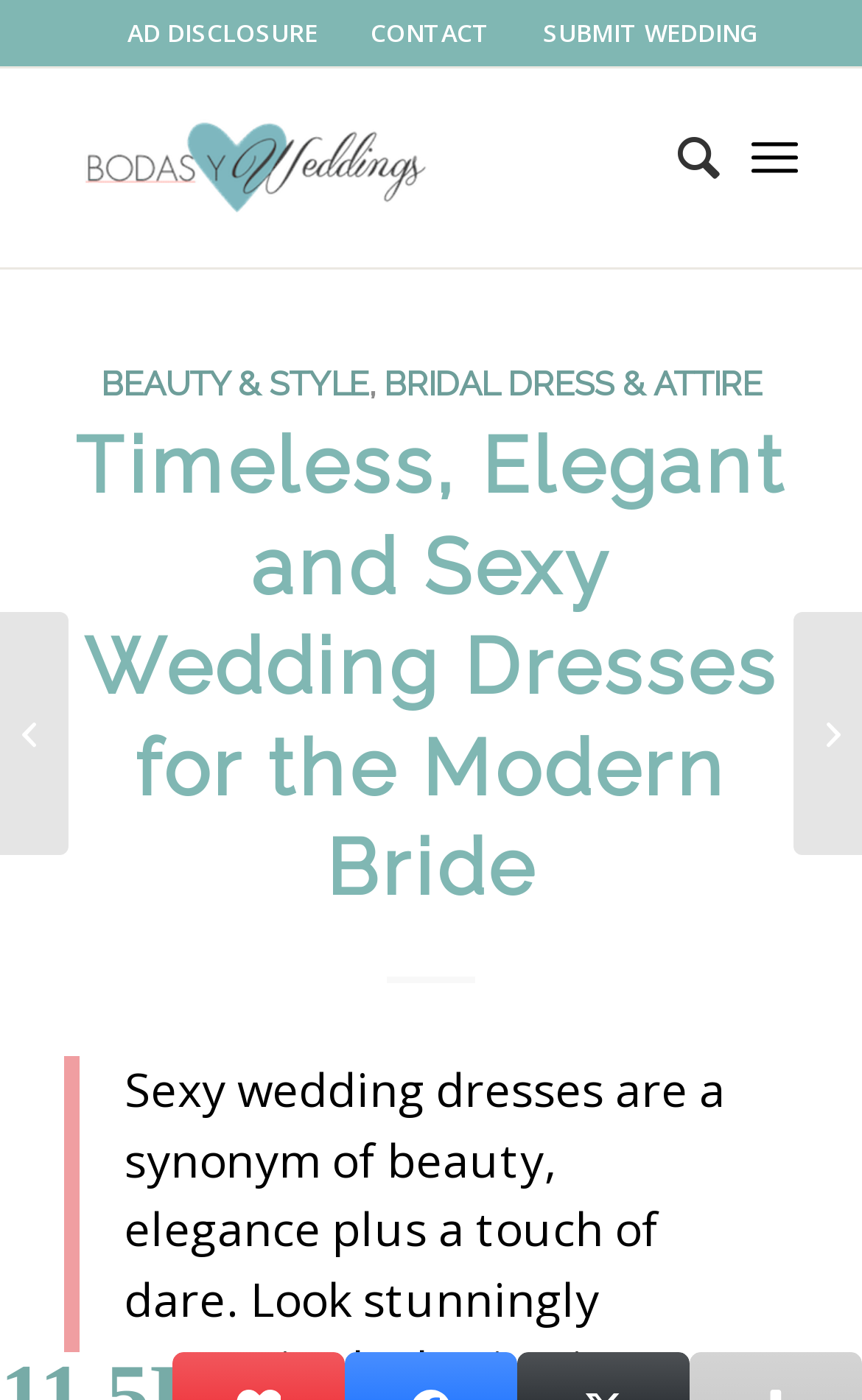Describe the webpage meticulously, covering all significant aspects.

This webpage is about wedding dresses, specifically focusing on sexy and elegant designs for the modern bride. At the top, there is a menu bar with four menu items: "AD DISCLOSURE", "CONTACT", "SUBMIT WEDDING", and a logo of "Bodas y Weddings" on the left side. The menu items are aligned vertically, taking up about half of the screen's width.

Below the menu bar, there is a header section with a title "Timeless, Elegant and Sexy Wedding Dresses for the Modern Bride" in a prominent font. This section also contains two links, "BEAUTY & STYLE" and "BRIDAL DRESS & ATTIRE", separated by a comma.

On the left side of the page, there is a section with a link to "Como Hacer Save The Date Imantados o Magnéticos para la Nevera" accompanied by an image. This section takes up about a quarter of the screen's width.

On the right side of the page, there is another section with a link to "The Greenpoint Loft is one of the best industrial wedding venues in New York" accompanied by an image. This section takes up about a quarter of the screen's width, mirroring the layout of the left side section.

At the top right corner, there are two more menu items, "Search" and "Menu", aligned vertically. Overall, the webpage has a clean layout with a focus on wedding dresses and related content.